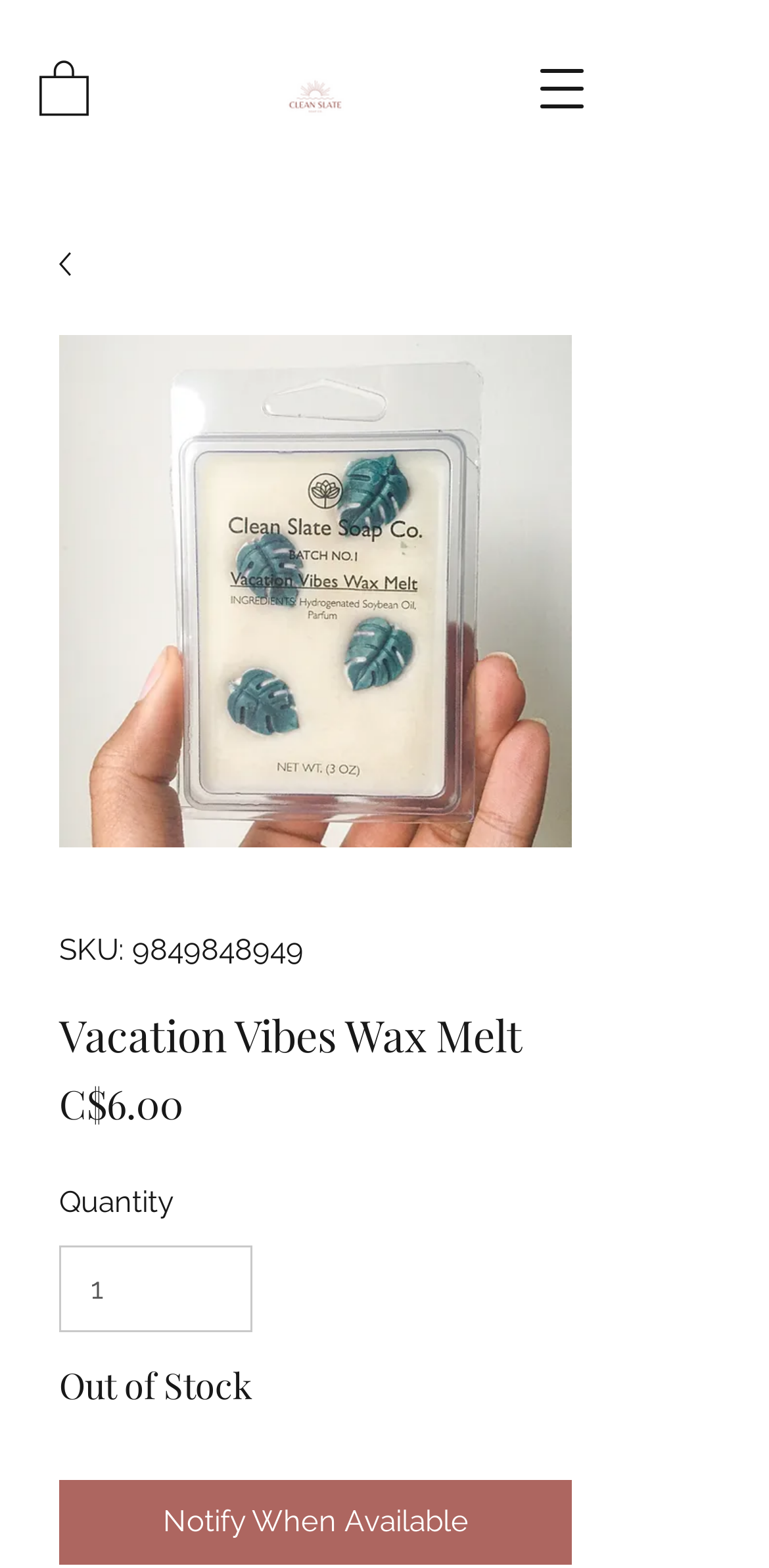What is the current stock status of the product?
Using the information presented in the image, please offer a detailed response to the question.

I found the stock status by looking at the text 'Out of Stock' which is located below the product description and above the 'Notify When Available' button.